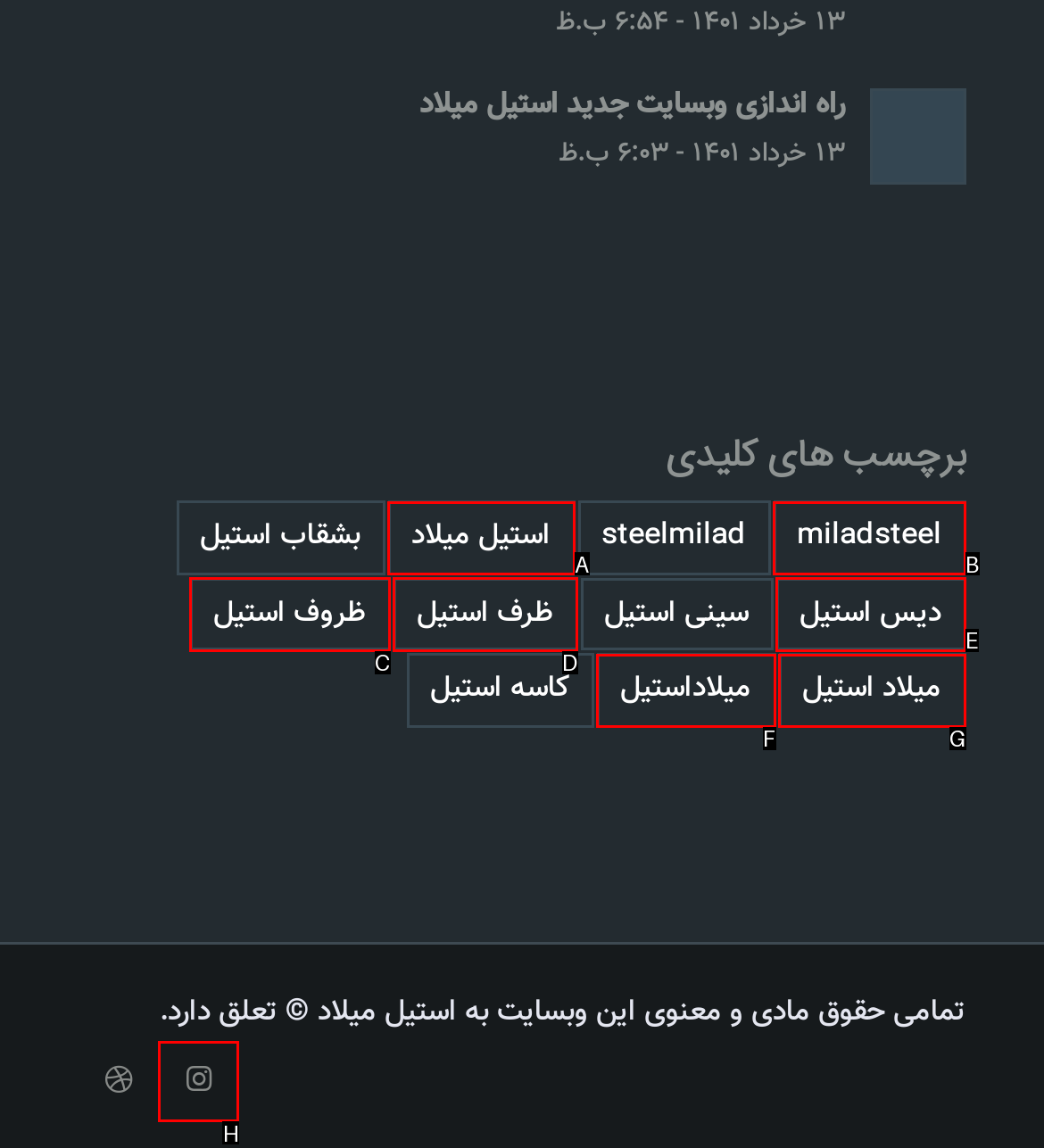Point out the option that aligns with the description: Instagram
Provide the letter of the corresponding choice directly.

H